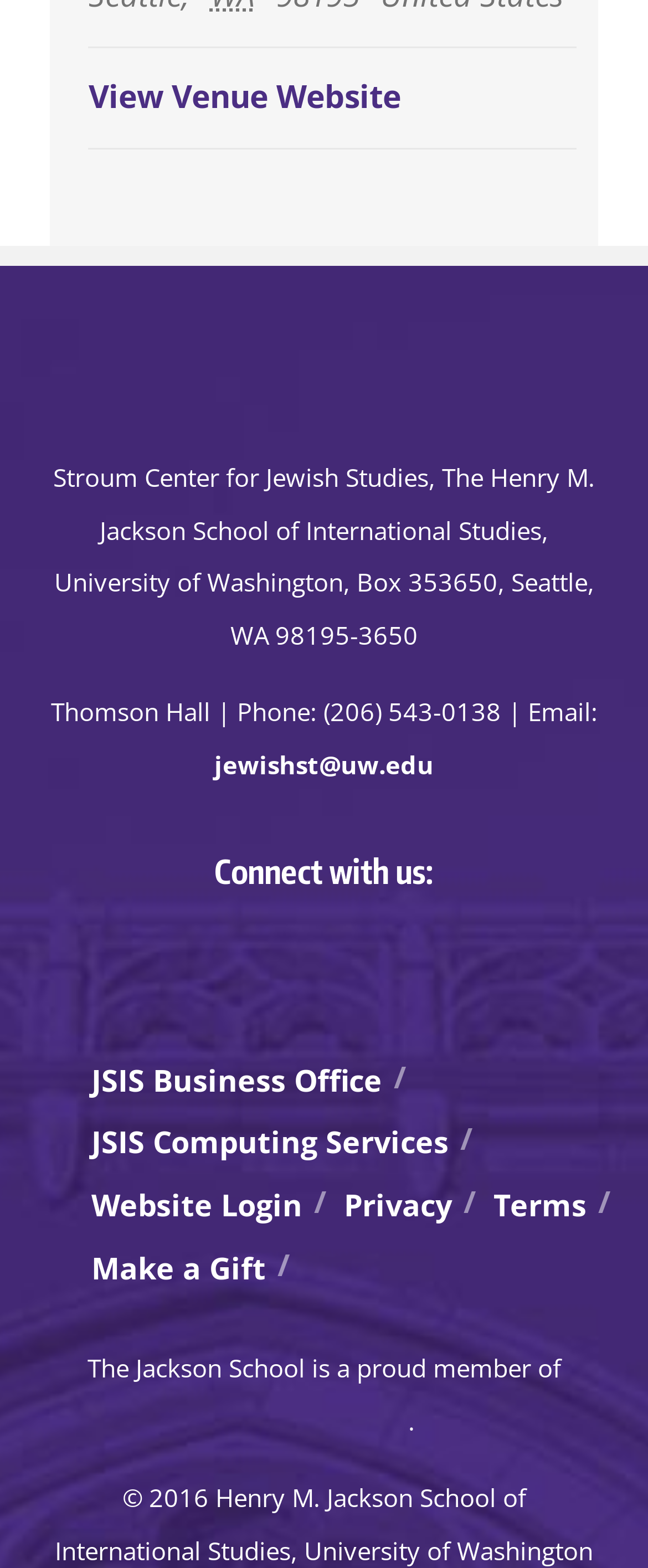Determine the bounding box coordinates of the clickable element to complete this instruction: "Change the quantity". Provide the coordinates in the format of four float numbers between 0 and 1, [left, top, right, bottom].

None